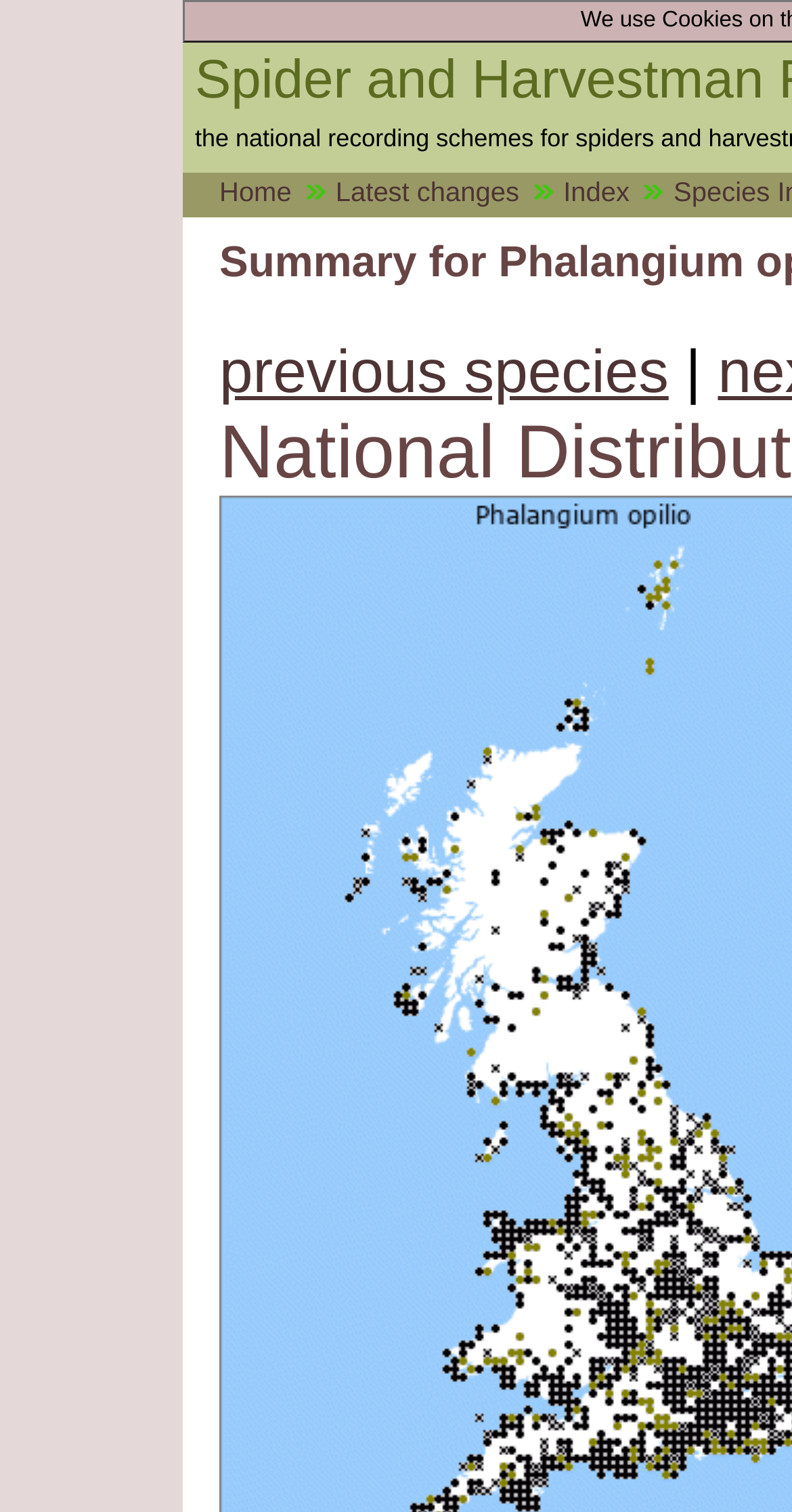Please find and give the text of the main heading on the webpage.

Summary for Phalangium opilio (Opiliones)